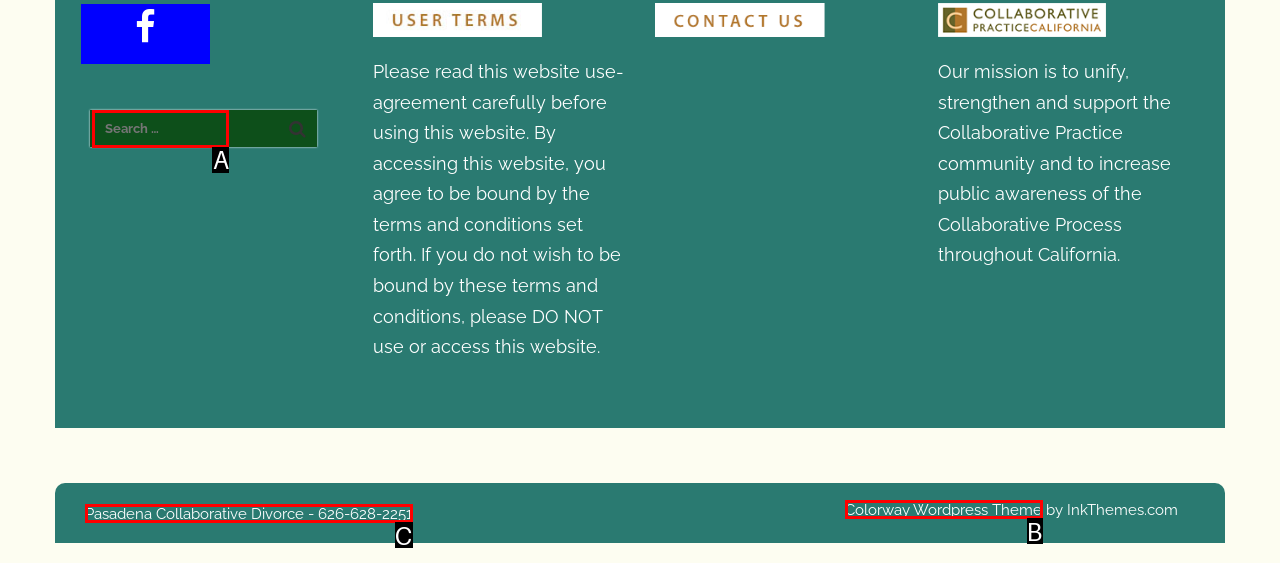Determine the option that aligns with this description: Colorway Wordpress Theme
Reply with the option's letter directly.

B